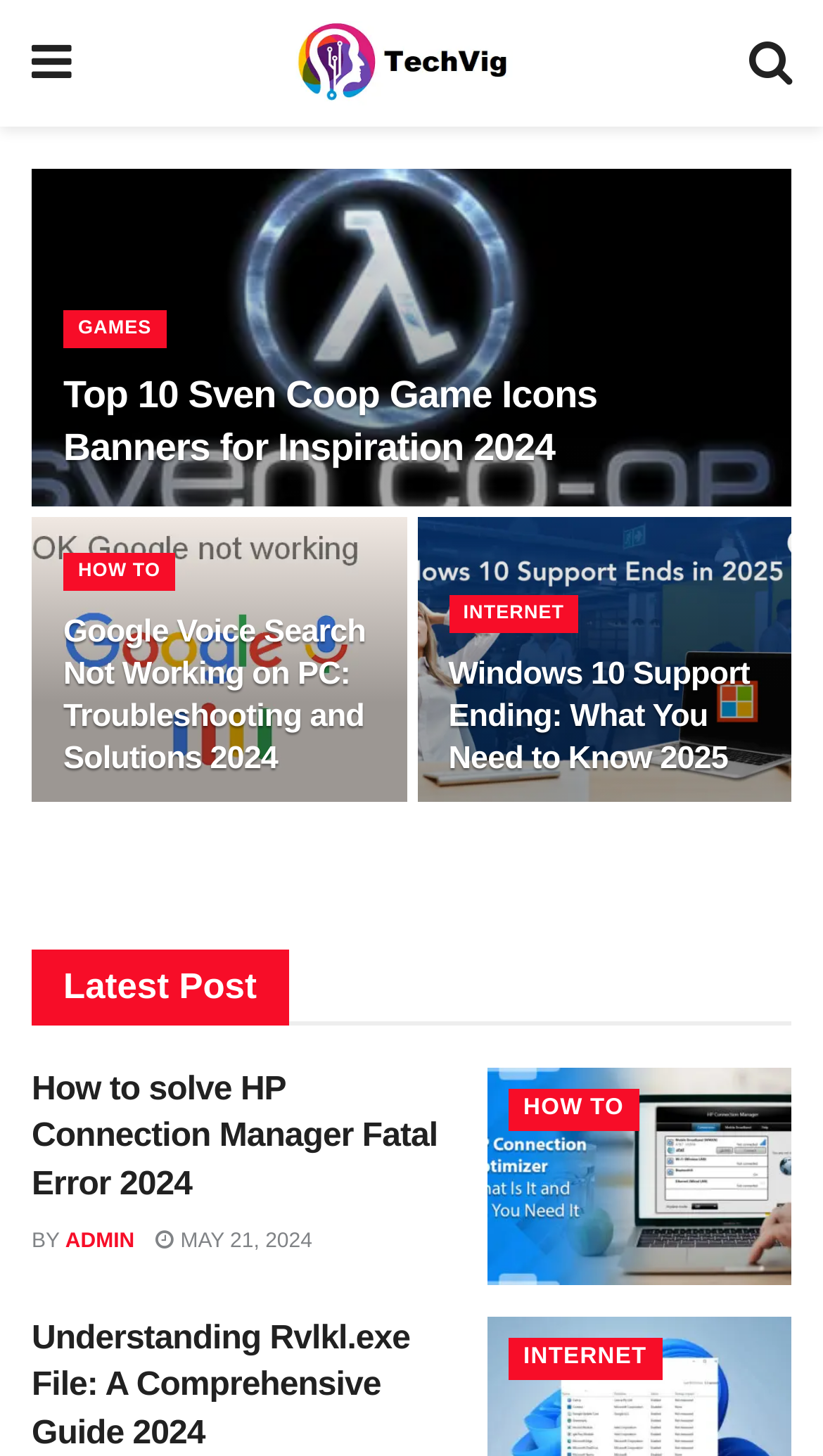Given the webpage screenshot, identify the bounding box of the UI element that matches this description: "Social Media".

None